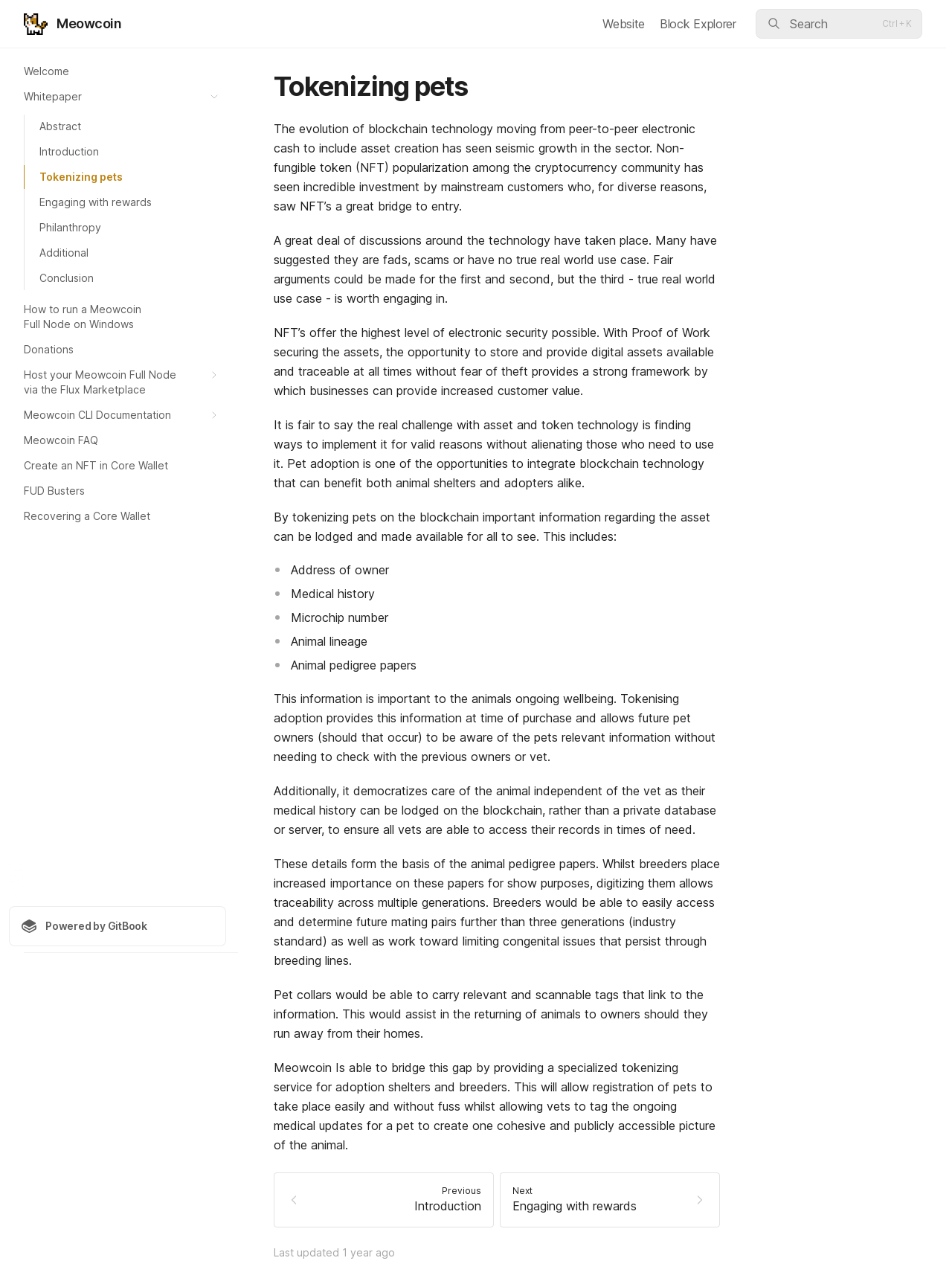Locate the bounding box coordinates of the element's region that should be clicked to carry out the following instruction: "Open Facebook page". The coordinates need to be four float numbers between 0 and 1, i.e., [left, top, right, bottom].

None